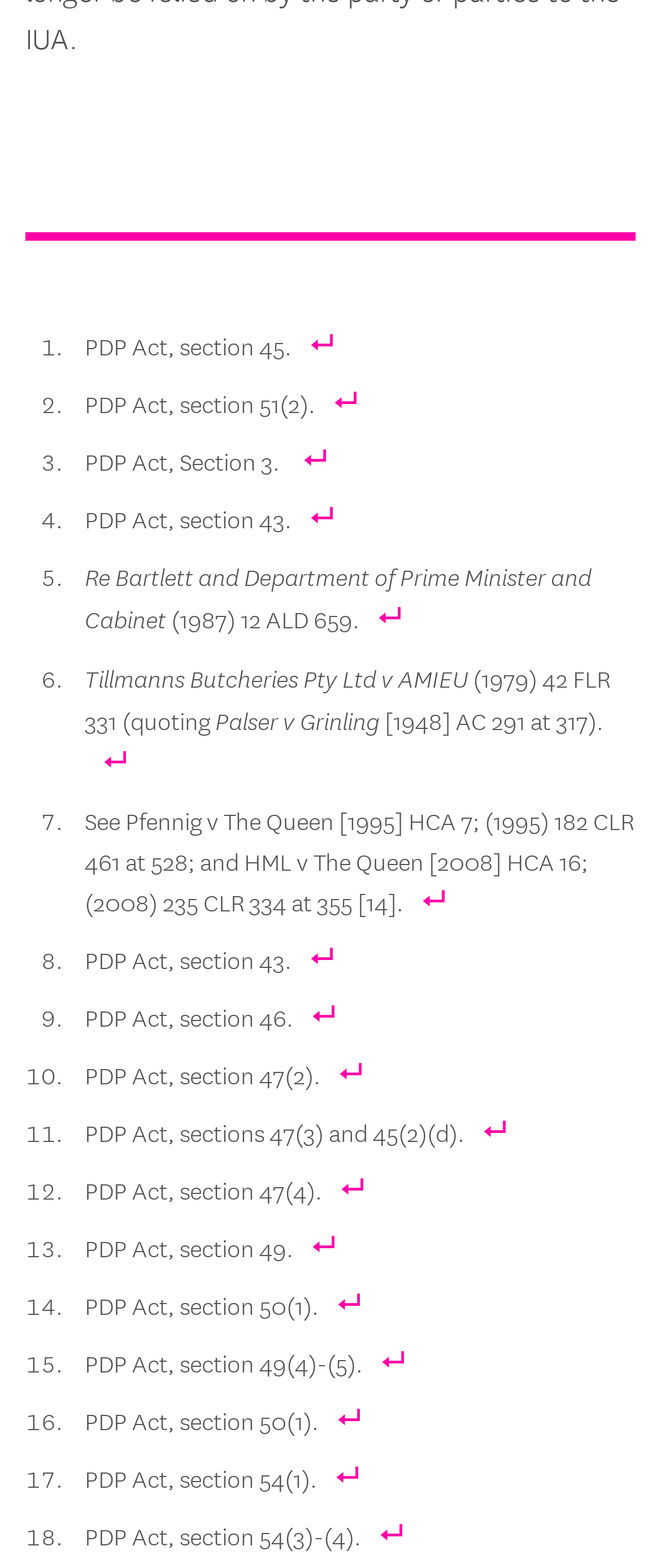Please provide the bounding box coordinates for the element that needs to be clicked to perform the instruction: "Click the link associated with 'PDP Act, section 43.'". The coordinates must consist of four float numbers between 0 and 1, formatted as [left, top, right, bottom].

[0.467, 0.317, 0.508, 0.343]